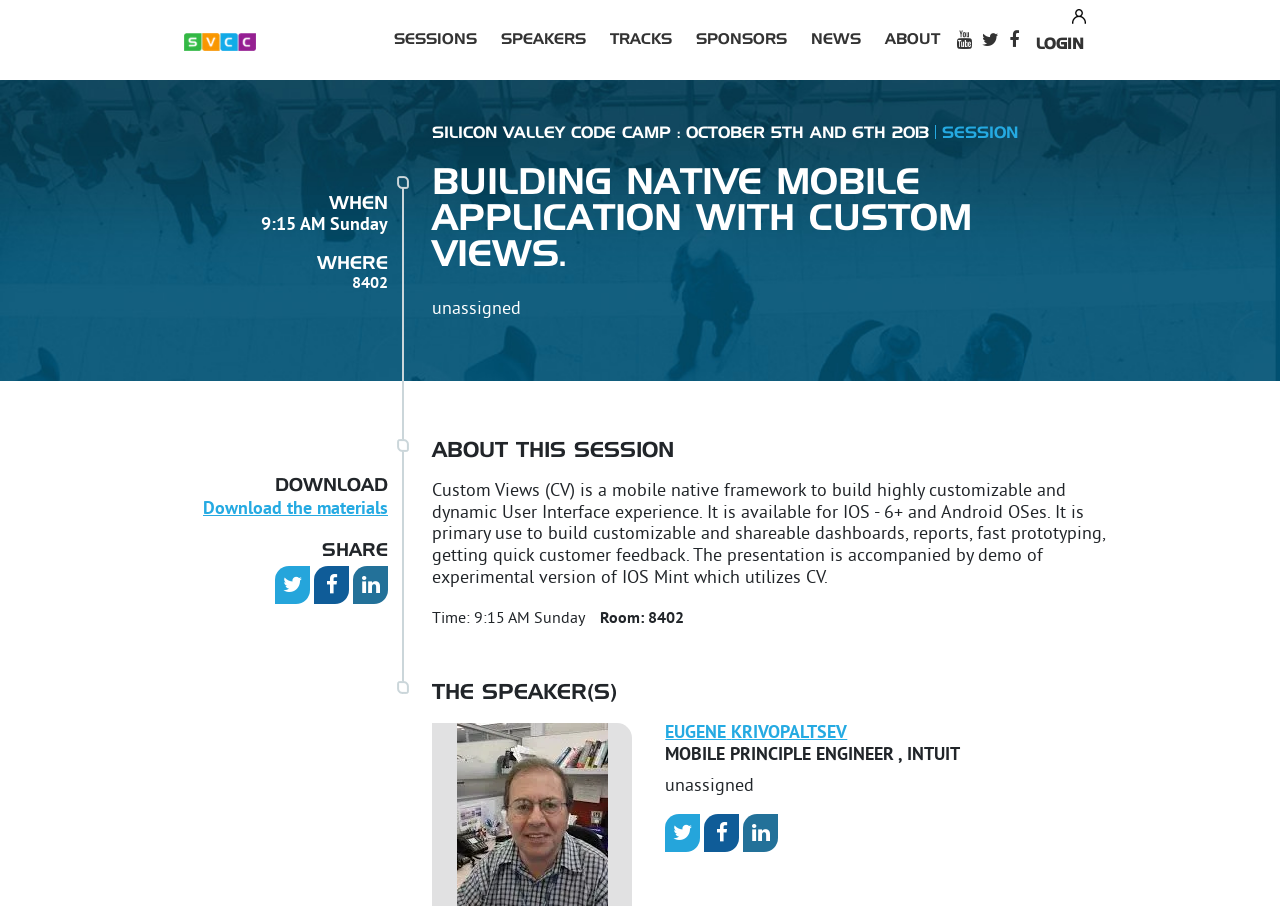What is the topic of the session?
With the help of the image, please provide a detailed response to the question.

The topic of the session is obtained from the heading element 'BUILDING NATIVE MOBILE APPLICATION WITH CUSTOM VIEWS.' which describes the session topic.